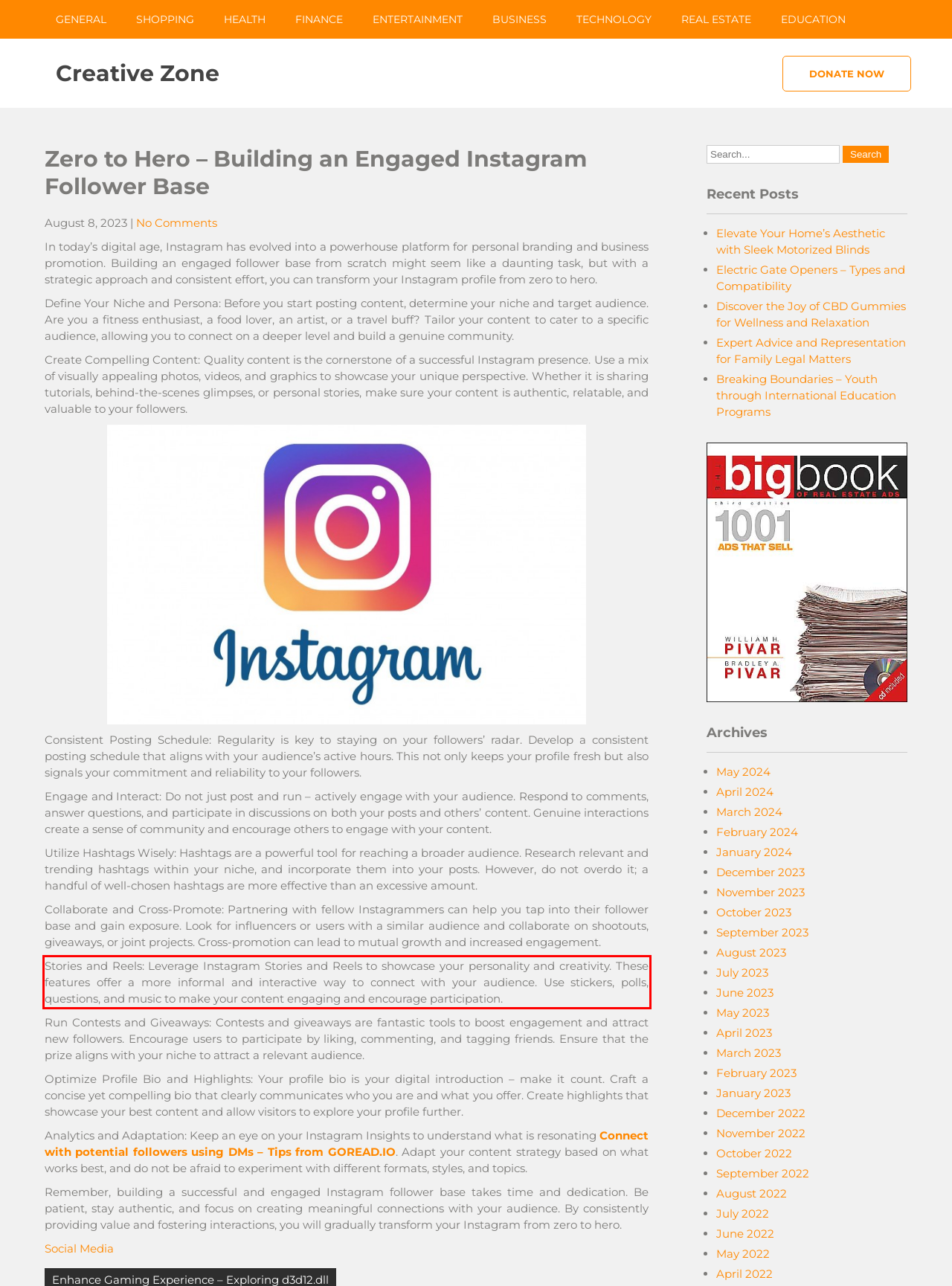Please perform OCR on the text within the red rectangle in the webpage screenshot and return the text content.

Stories and Reels: Leverage Instagram Stories and Reels to showcase your personality and creativity. These features offer a more informal and interactive way to connect with your audience. Use stickers, polls, questions, and music to make your content engaging and encourage participation.